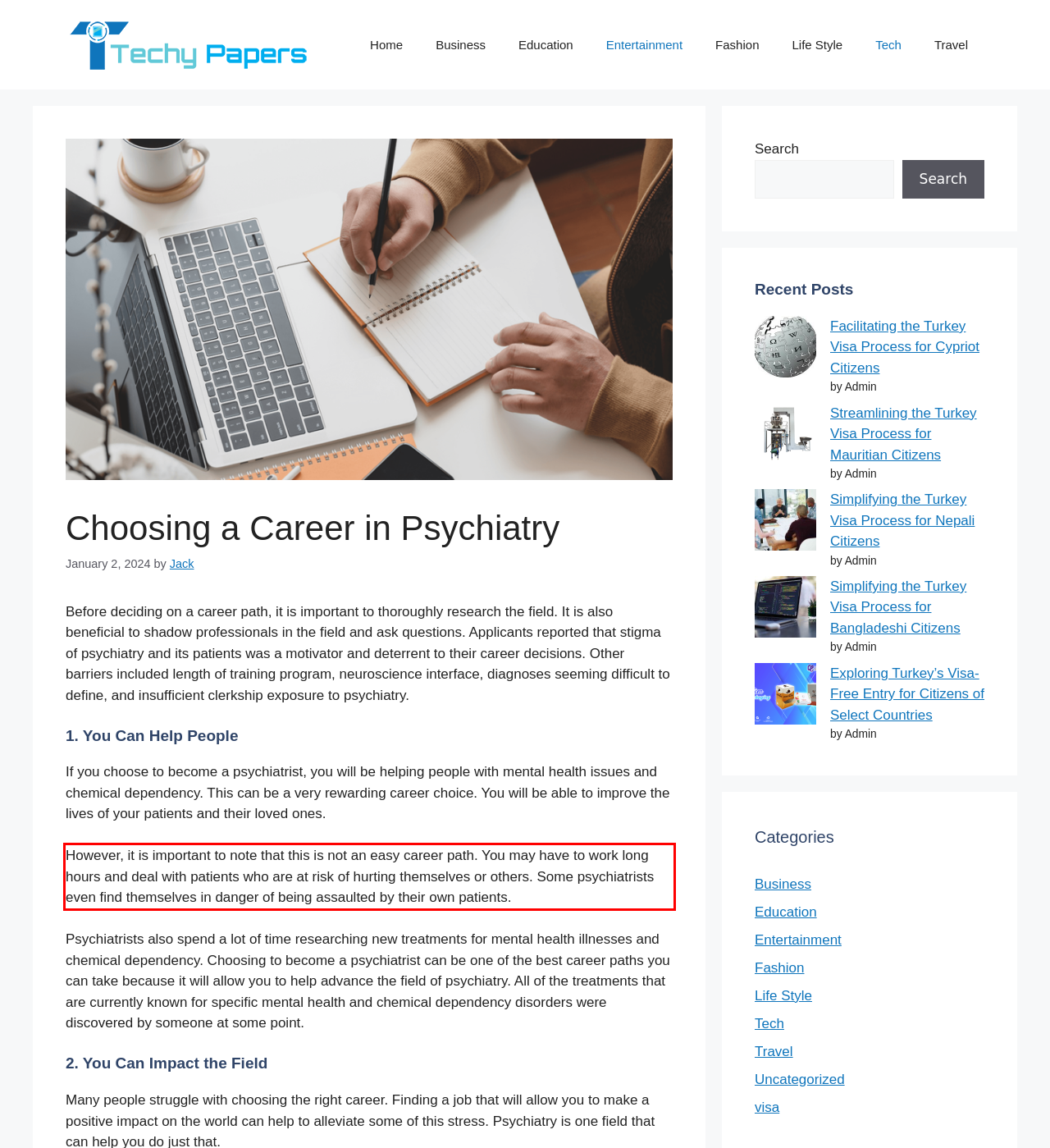Please identify and extract the text from the UI element that is surrounded by a red bounding box in the provided webpage screenshot.

However, it is important to note that this is not an easy career path. You may have to work long hours and deal with patients who are at risk of hurting themselves or others. Some psychiatrists even find themselves in danger of being assaulted by their own patients.